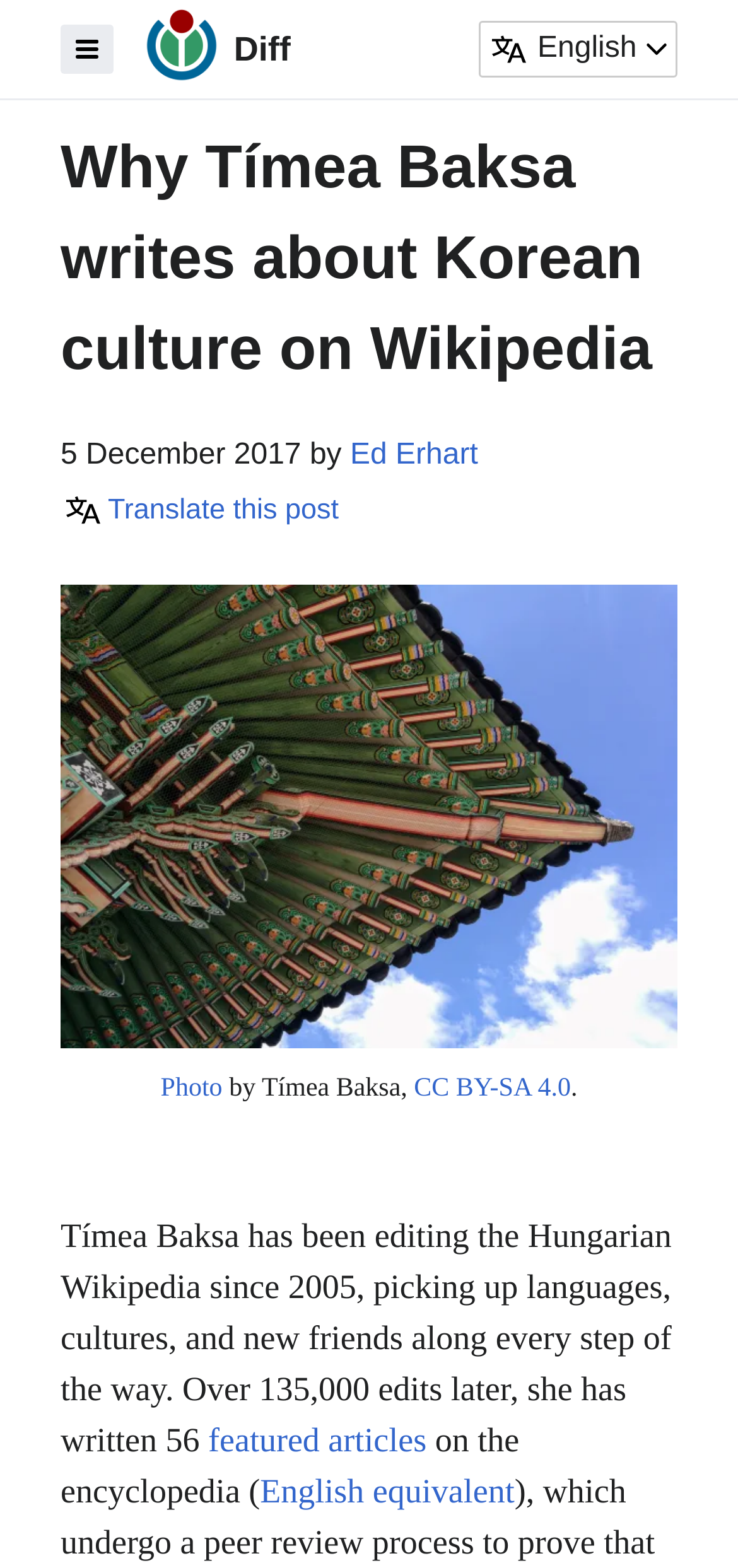What is the date of the post?
Can you provide an in-depth and detailed response to the question?

The webpage contains a time element with the text '5 December 2017', which indicates the date of the post.